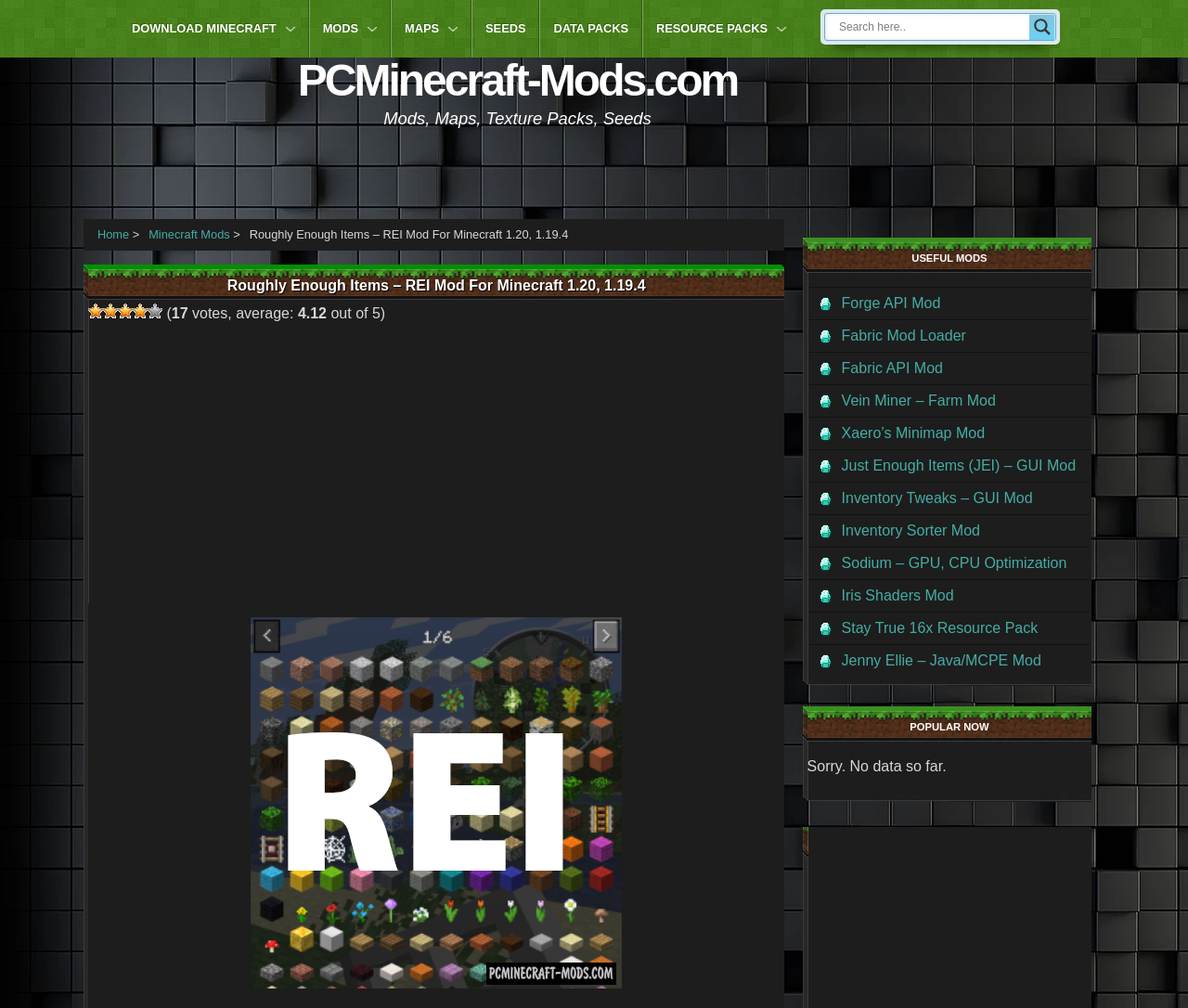What is the name of the Minecraft mod on this page?
Please provide a comprehensive and detailed answer to the question.

I determined this by looking at the title of the page, which is 'Roughly Enough Items - REI Mod For Minecraft 1.20, 1.19.4 | PC Java Mods', and also by examining the breadcrumbs navigation, which includes a link to 'Minecraft Mods' and then a link to 'Roughly Enough Items – REI Mod For Minecraft 1.20, 1.19.4'.